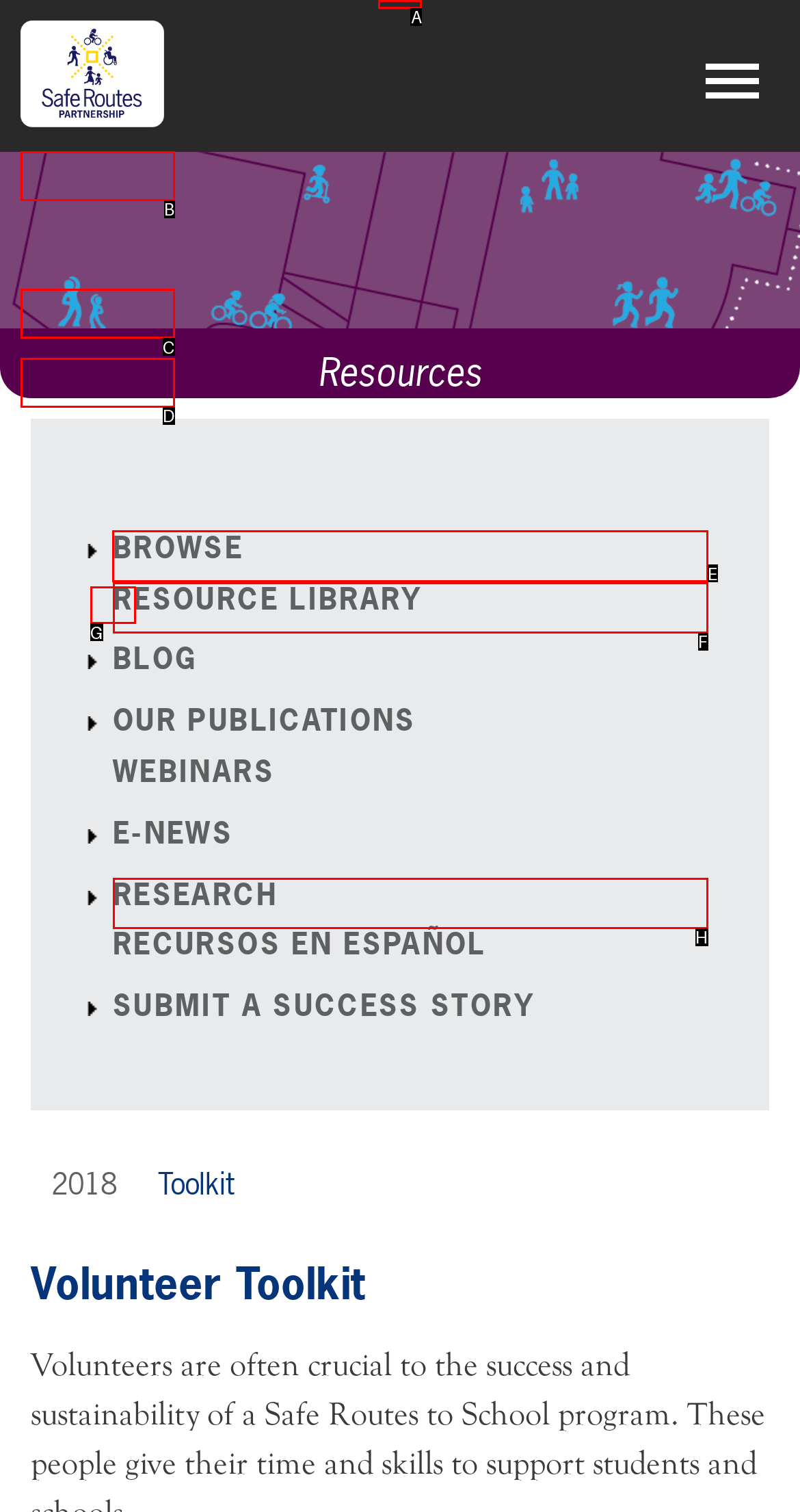Identify the correct option to click in order to complete this task: Browse resources
Answer with the letter of the chosen option directly.

E